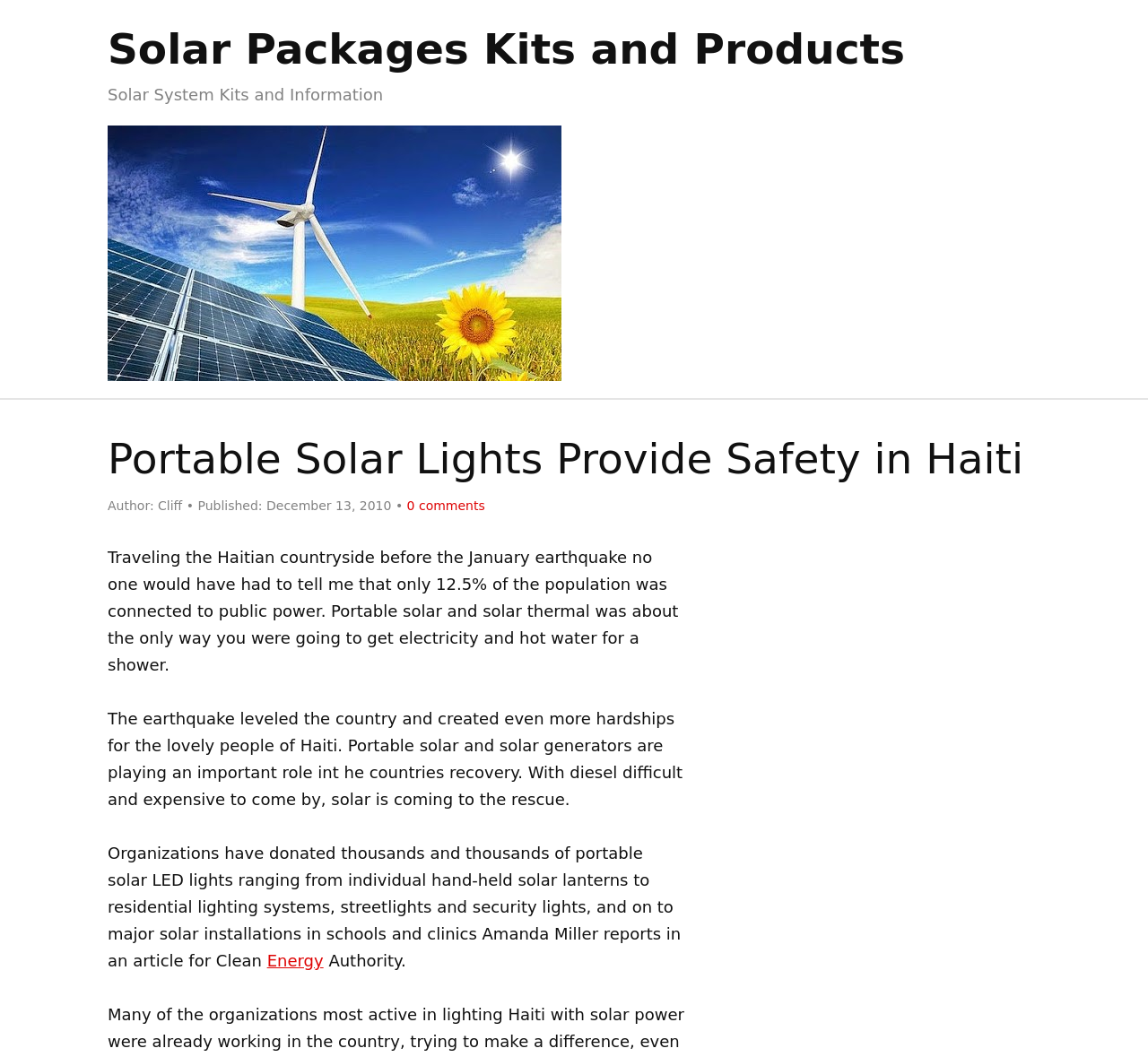Respond to the following query with just one word or a short phrase: 
What percentage of Haiti's population was connected to public power?

12.5%